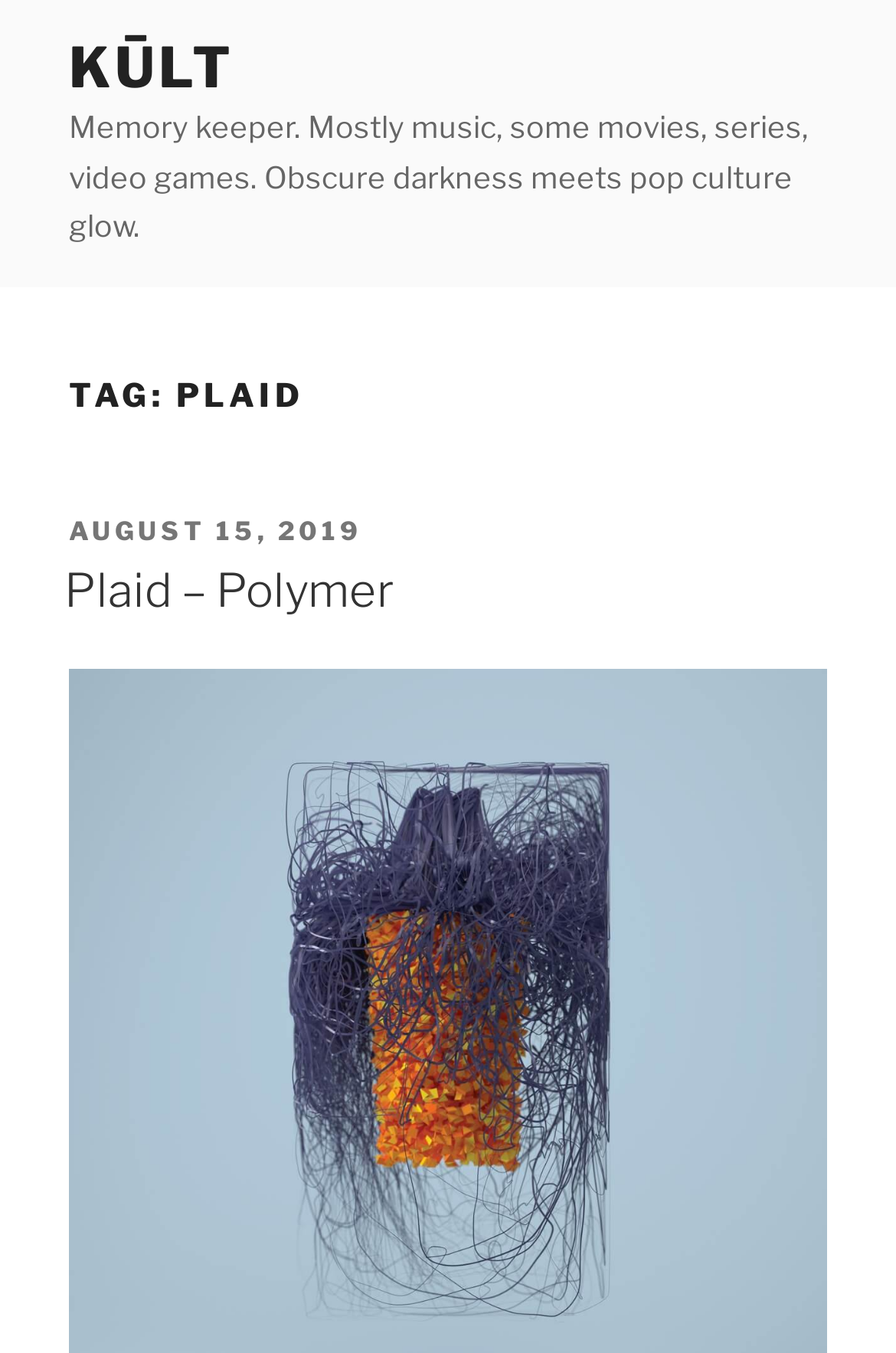Please determine the bounding box coordinates for the UI element described here. Use the format (top-left x, top-left y, bottom-right x, bottom-right y) with values bounded between 0 and 1: kūlt

[0.077, 0.025, 0.263, 0.075]